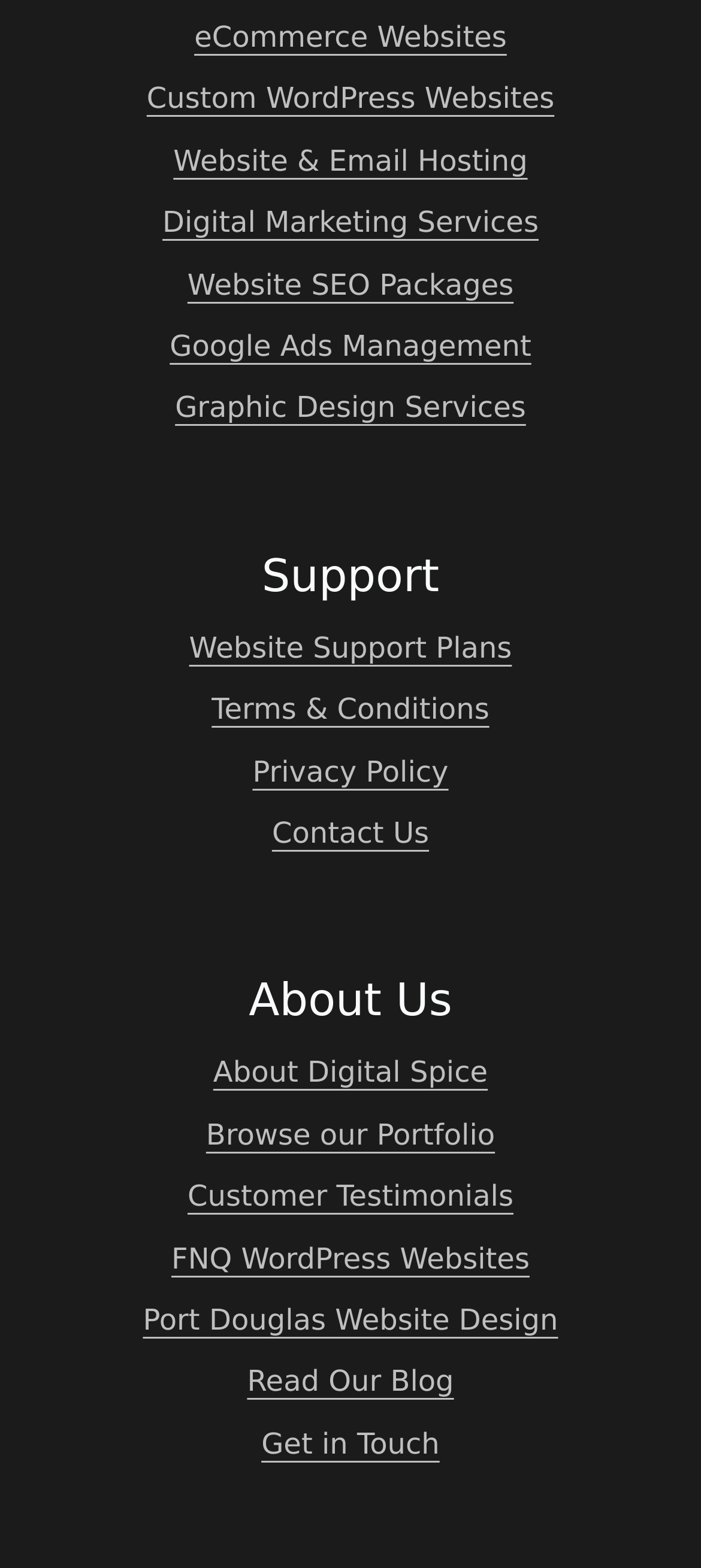What is the last link in the webpage?
Using the information presented in the image, please offer a detailed response to the question.

By looking at the bounding box coordinates, I can determine the vertical positions of the elements. The last link on the webpage is 'Get in Touch' which has a y1 coordinate of 0.908.